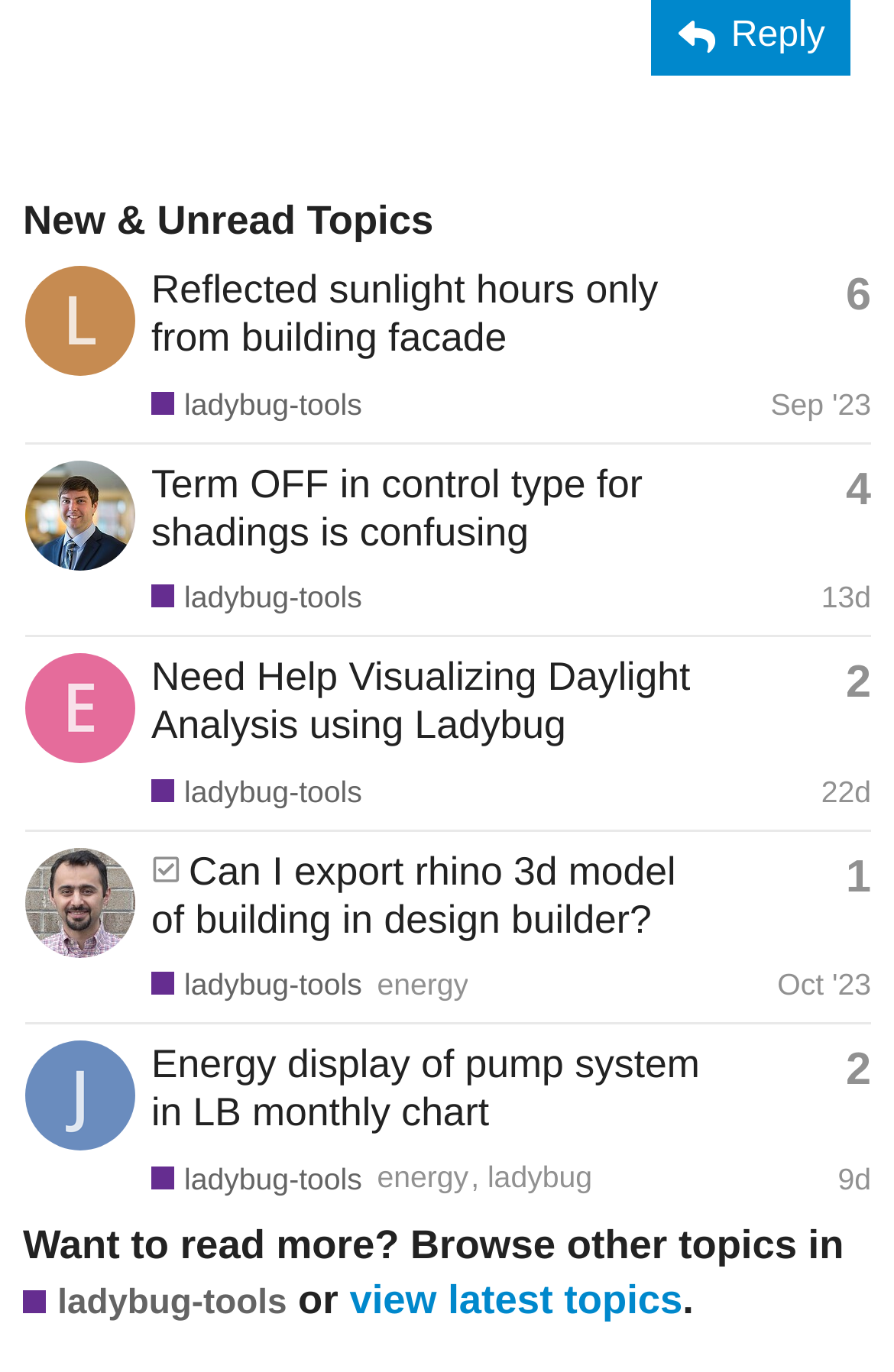Specify the bounding box coordinates of the area to click in order to execute this command: 'Check topic with solution about Can I export rhino 3d model of building in design builder?'. The coordinates should consist of four float numbers ranging from 0 to 1, and should be formatted as [left, top, right, bottom].

[0.169, 0.618, 0.756, 0.686]